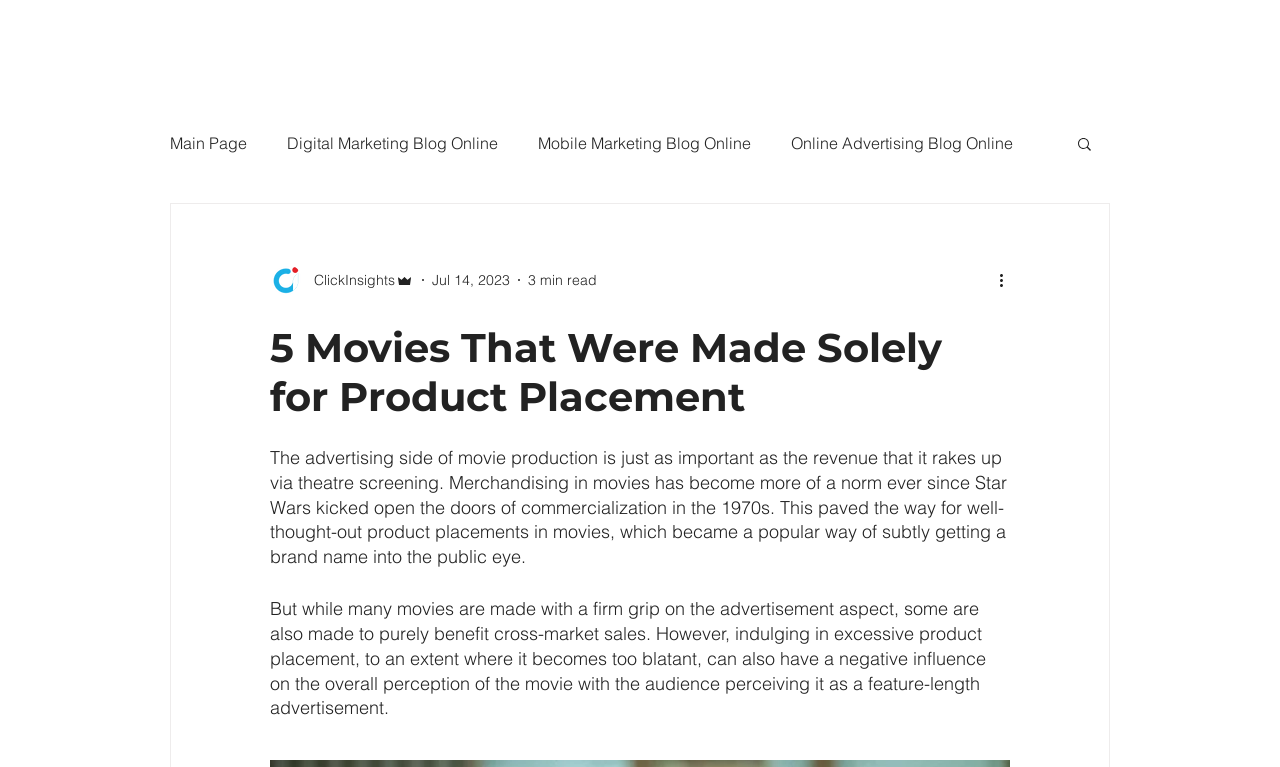What is the topic of the article?
We need a detailed and meticulous answer to the question.

I read the heading of the article, which is '5 Movies That Were Made Solely for Product Placement', and the text that follows, which discusses the importance of product placement in movie production. Therefore, I concluded that the topic of the article is product placement in movies.